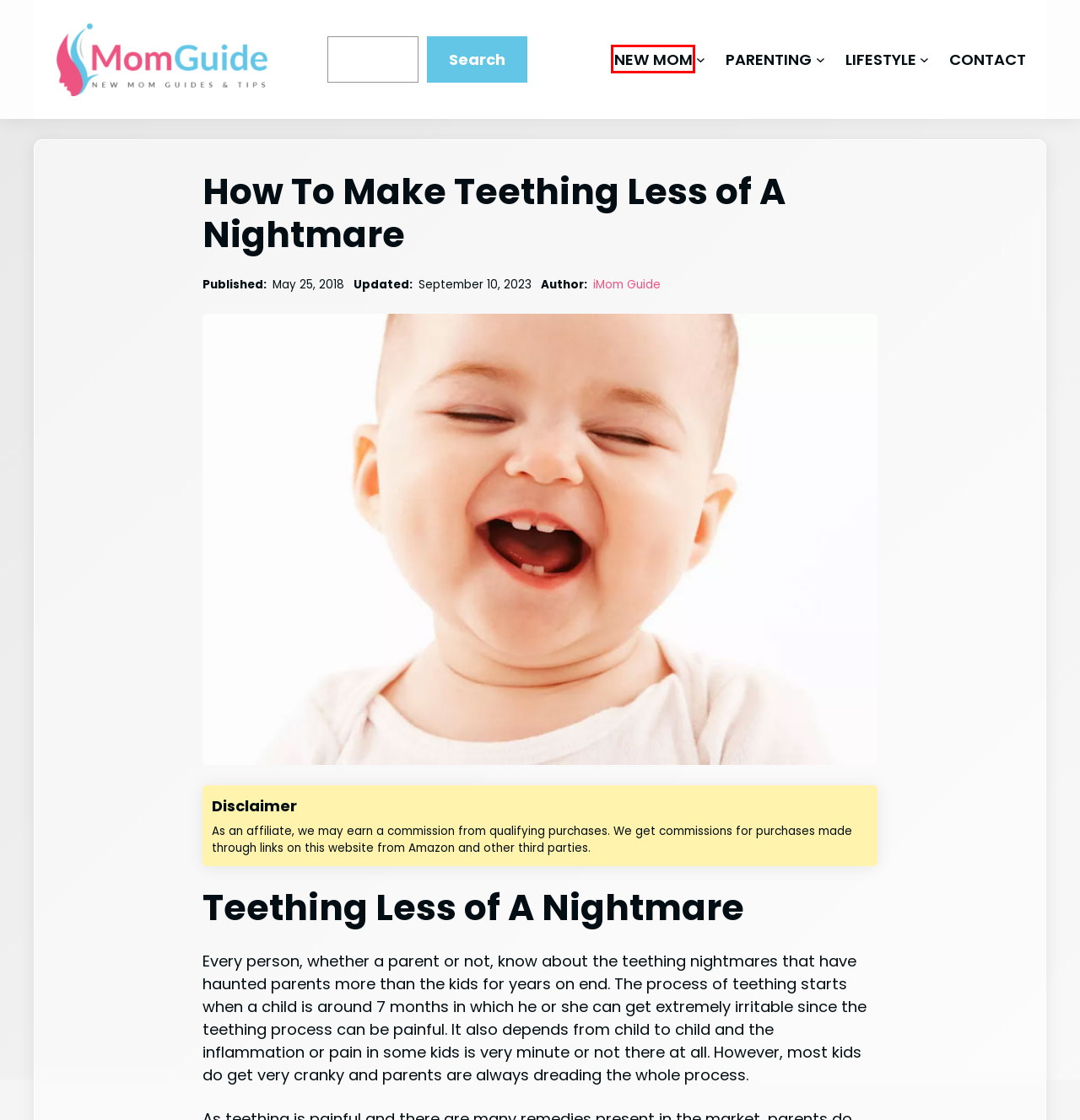You have a screenshot of a webpage with an element surrounded by a red bounding box. Choose the webpage description that best describes the new page after clicking the element inside the red bounding box. Here are the candidates:
A. Contact Us
B. i Mom Guide - A New Mom Journal
C. Parenting
D. New Mom
E. Lifestyle
F. Privacy Policy | Read It Carefully | iMomGuide
G. What To Say To A New Mom? The Best 10 Things You Can Say
H. About Us - iMomGuide

D